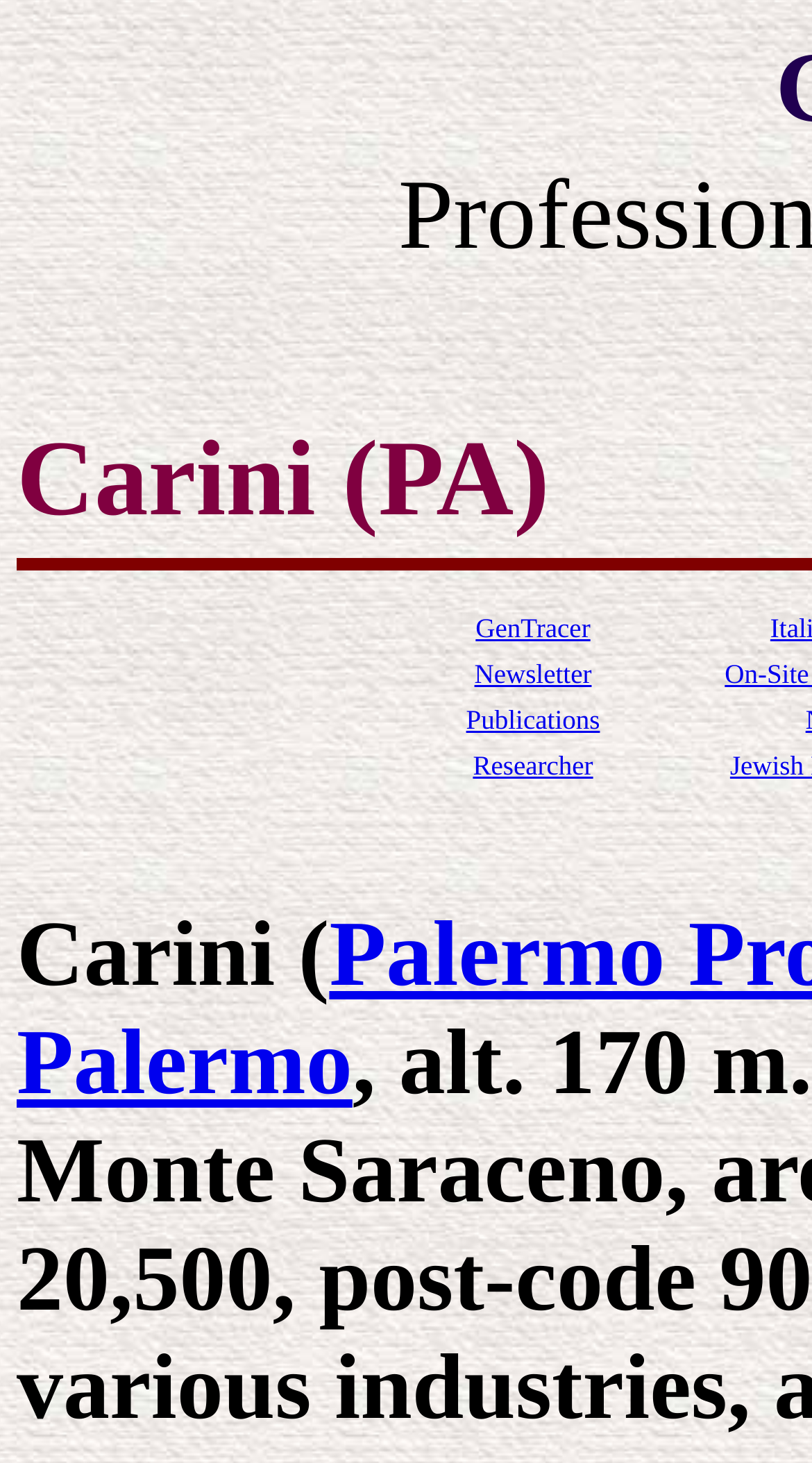Please give a succinct answer using a single word or phrase:
How many StaticText elements are there?

2